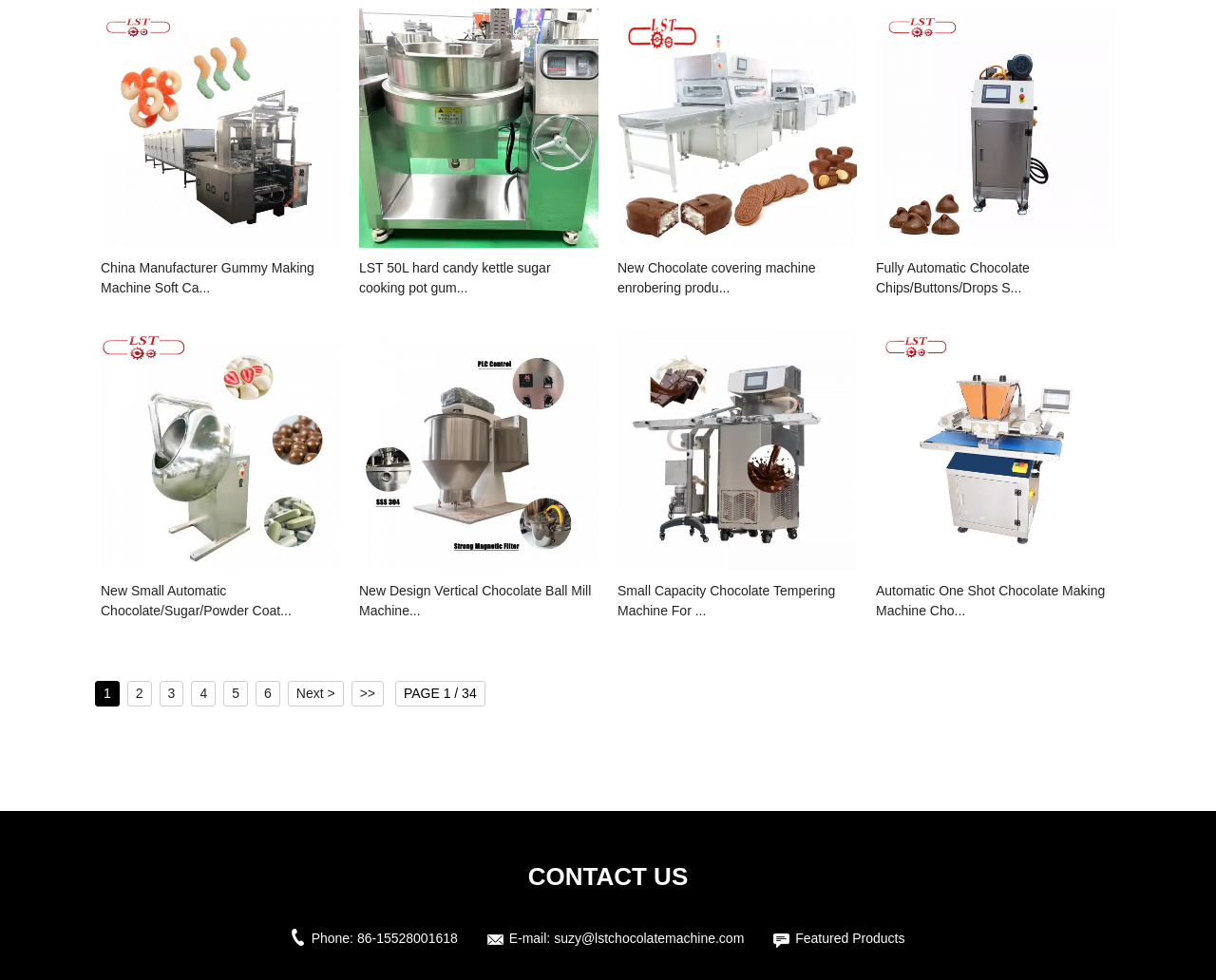Pinpoint the bounding box coordinates of the area that must be clicked to complete this instruction: "View Featured Products".

[0.654, 0.95, 0.744, 0.965]